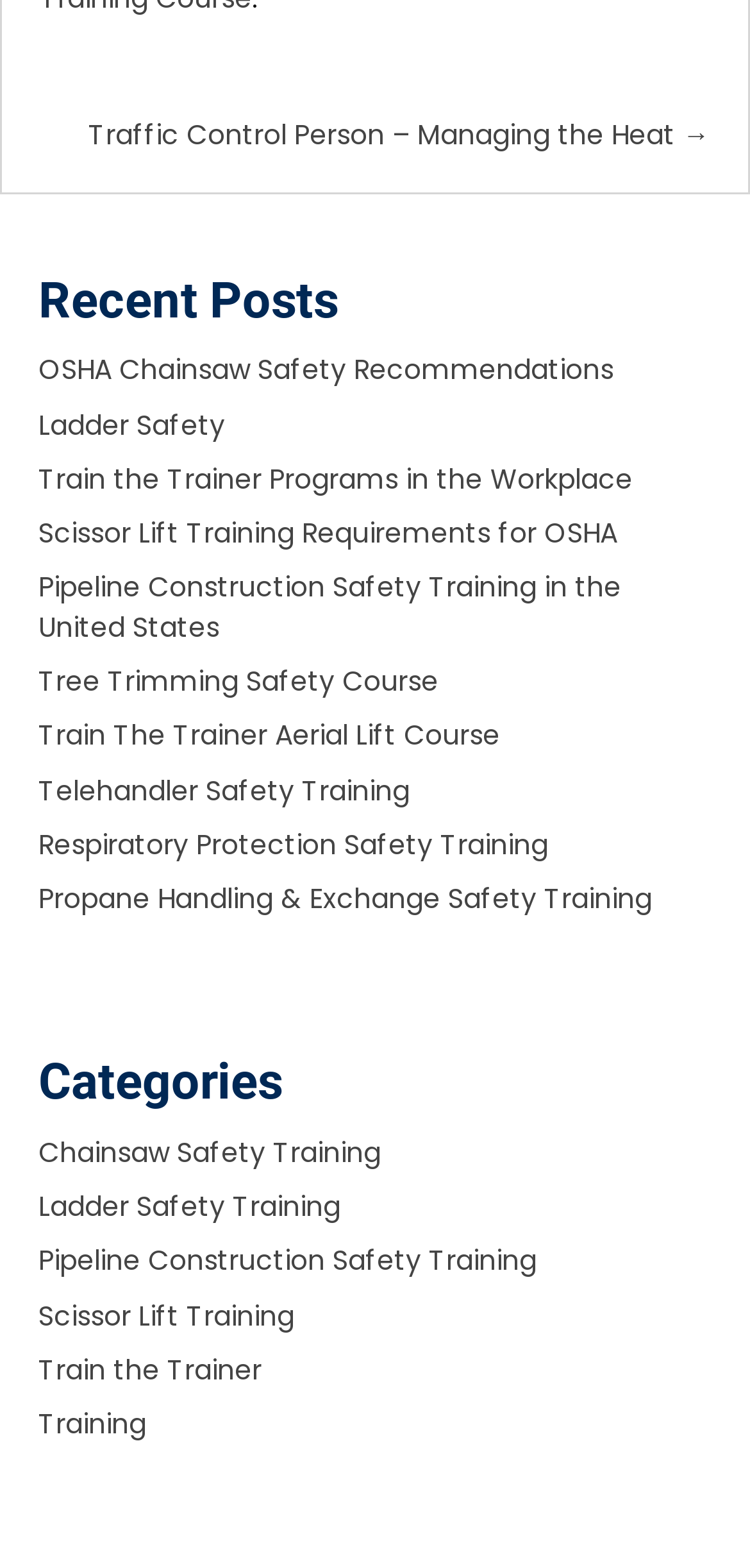How many categories are listed?
Use the image to give a comprehensive and detailed response to the question.

I counted the number of links under the 'Categories' heading, starting from 'Chainsaw Safety Training' to 'Training'.